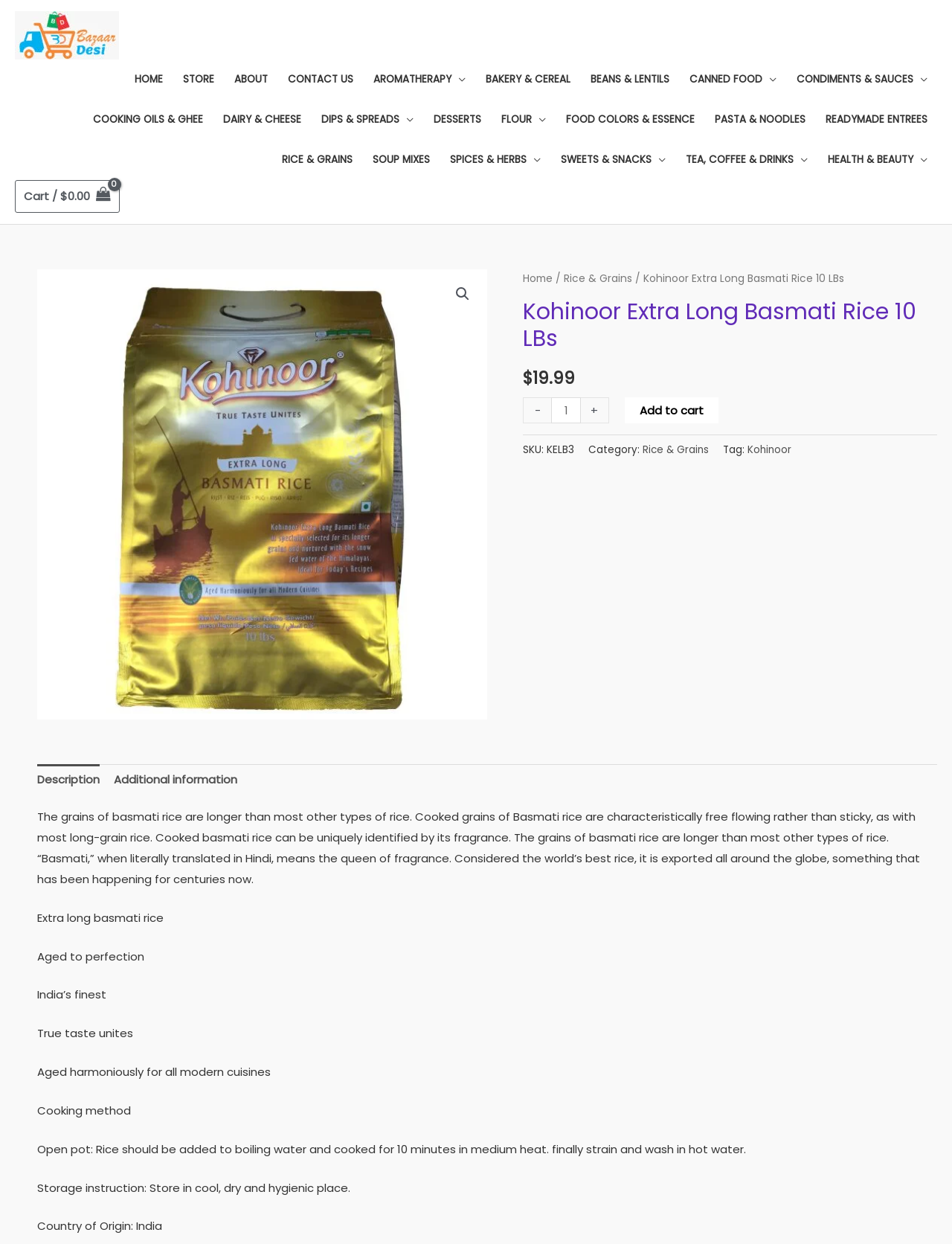Identify the bounding box of the UI element described as follows: "Canned Food". Provide the coordinates as four float numbers in the range of 0 to 1 [left, top, right, bottom].

[0.713, 0.048, 0.826, 0.08]